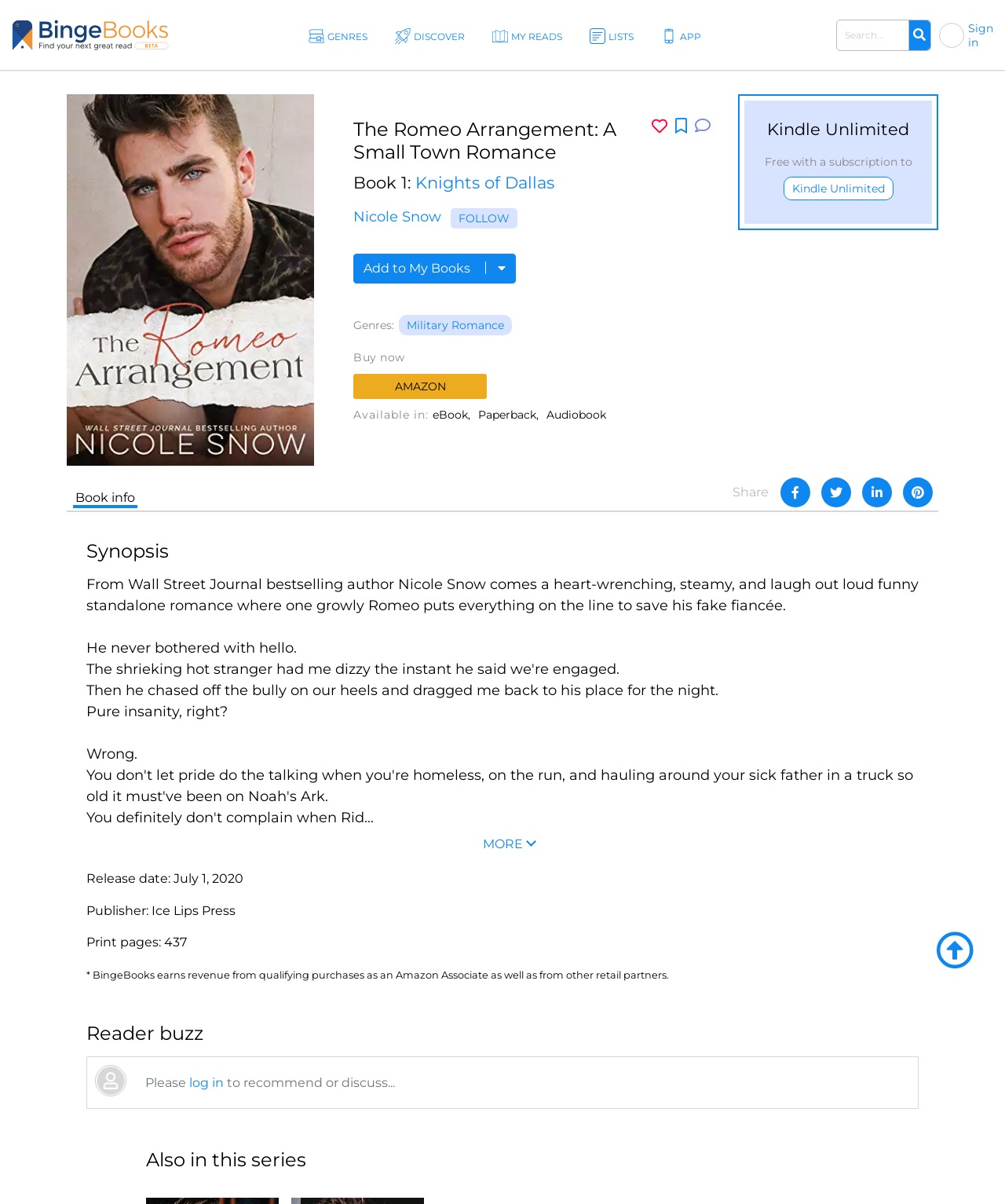Who is the author of the book?
Provide an in-depth and detailed answer to the question.

I found the author's name by looking at the link element with the text 'Nicole Snow' which is likely to be the author of the book.